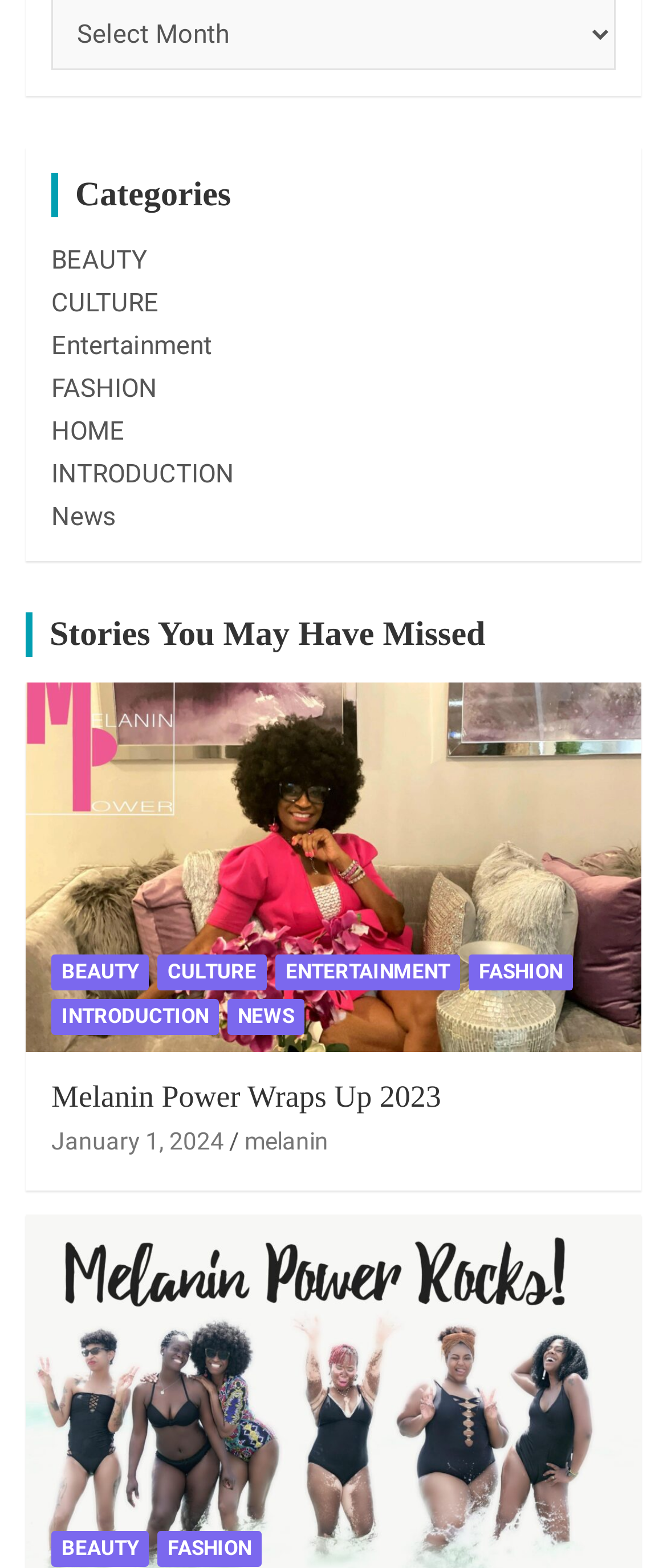Please find the bounding box coordinates of the element that must be clicked to perform the given instruction: "Read Melanin Power Wraps Up 2023 story". The coordinates should be four float numbers from 0 to 1, i.e., [left, top, right, bottom].

[0.077, 0.688, 0.661, 0.71]